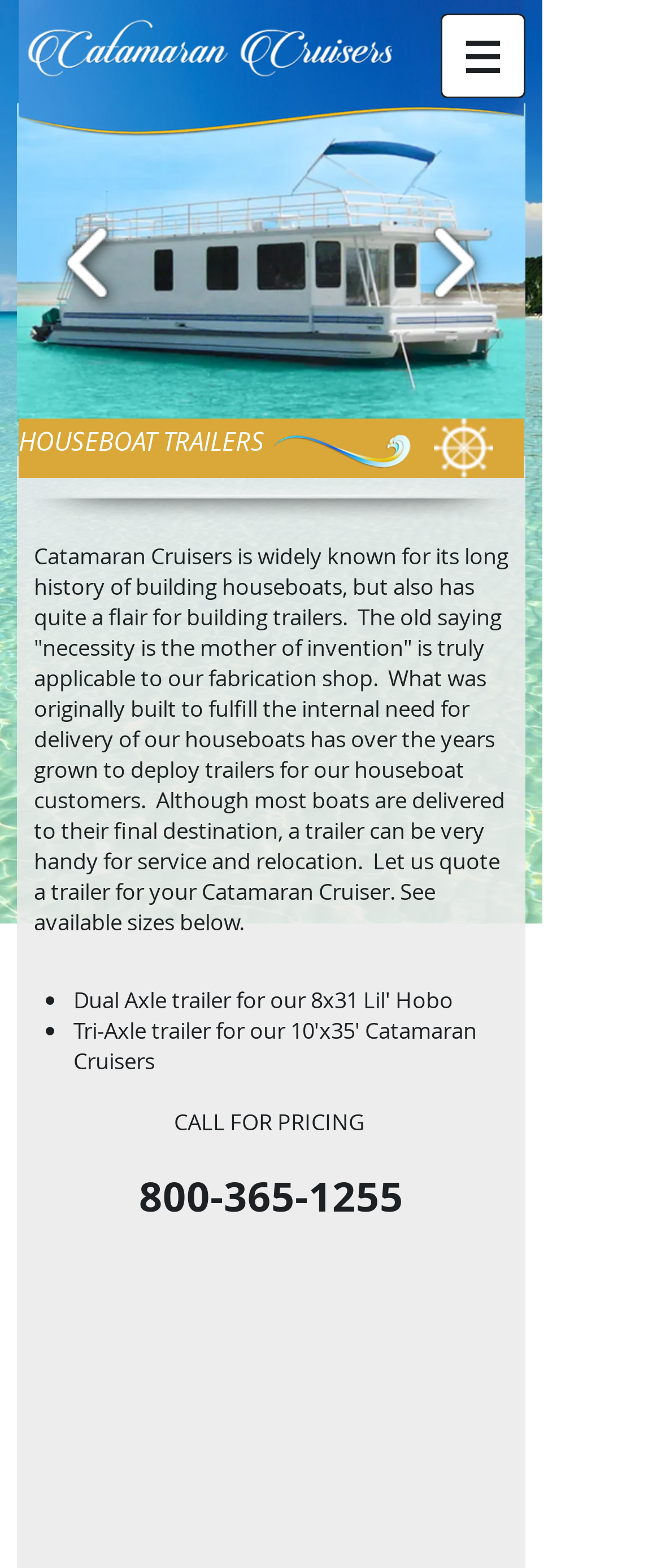Identify the bounding box for the given UI element using the description provided. Coordinates should be in the format (top-left x, top-left y, bottom-right x, bottom-right y) and must be between 0 and 1. Here is the description: Catamaran CruiserCatamaran Cruisers Houseboats

[0.026, 0.066, 0.795, 0.269]